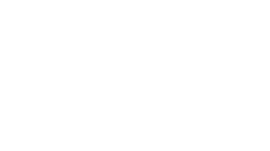Give a detailed account of the elements present in the image.

The image titled "How to Freeze Fresh Herbs as Leaves and Ice Cubes" serves as a guide for preserving fresh herbs. It illustrates the process of freezing herbs, which is an effective method to maintain their flavor and freshness for use in cooking and garnishing. This technique is particularly useful for cooks who want to enjoy the taste of fresh herbs year-round, without the risk of spoilage. The caption can inform viewers about the benefits of this preservation method, encouraging them to try freezing their favorite herbs for easy access in various recipes.